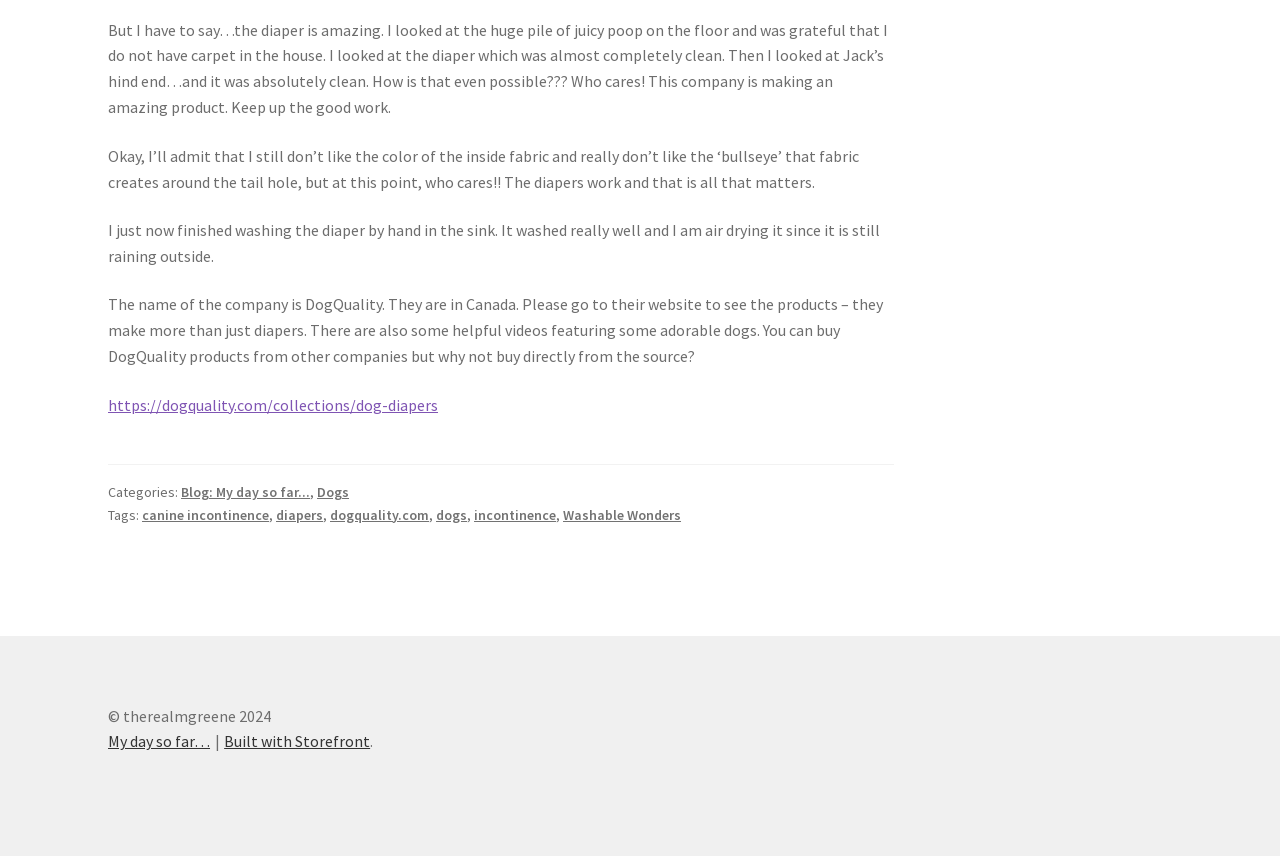Identify the bounding box coordinates for the UI element mentioned here: "incontinence". Provide the coordinates as four float values between 0 and 1, i.e., [left, top, right, bottom].

[0.37, 0.591, 0.434, 0.612]